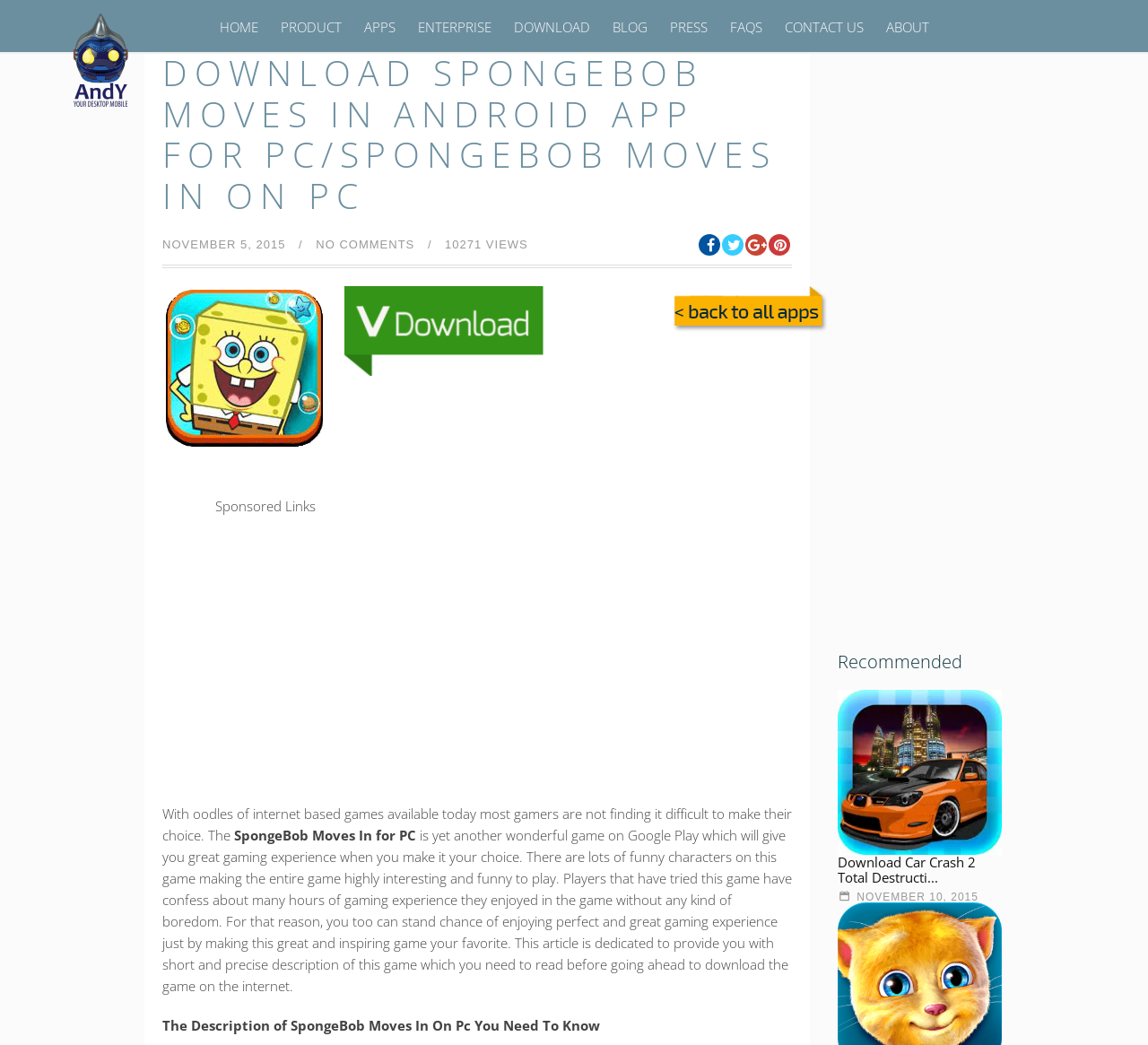How many links are there in the navigation menu?
Refer to the image and offer an in-depth and detailed answer to the question.

The navigation menu is located in the LayoutTable element and contains links such as 'HOME', 'PRODUCT', 'APPS', 'ENTERPRISE', 'DOWNLOAD', 'BLOG', 'PRESS', 'FAQS', 'CONTACT US', and 'ABOUT'. There are 11 links in total.